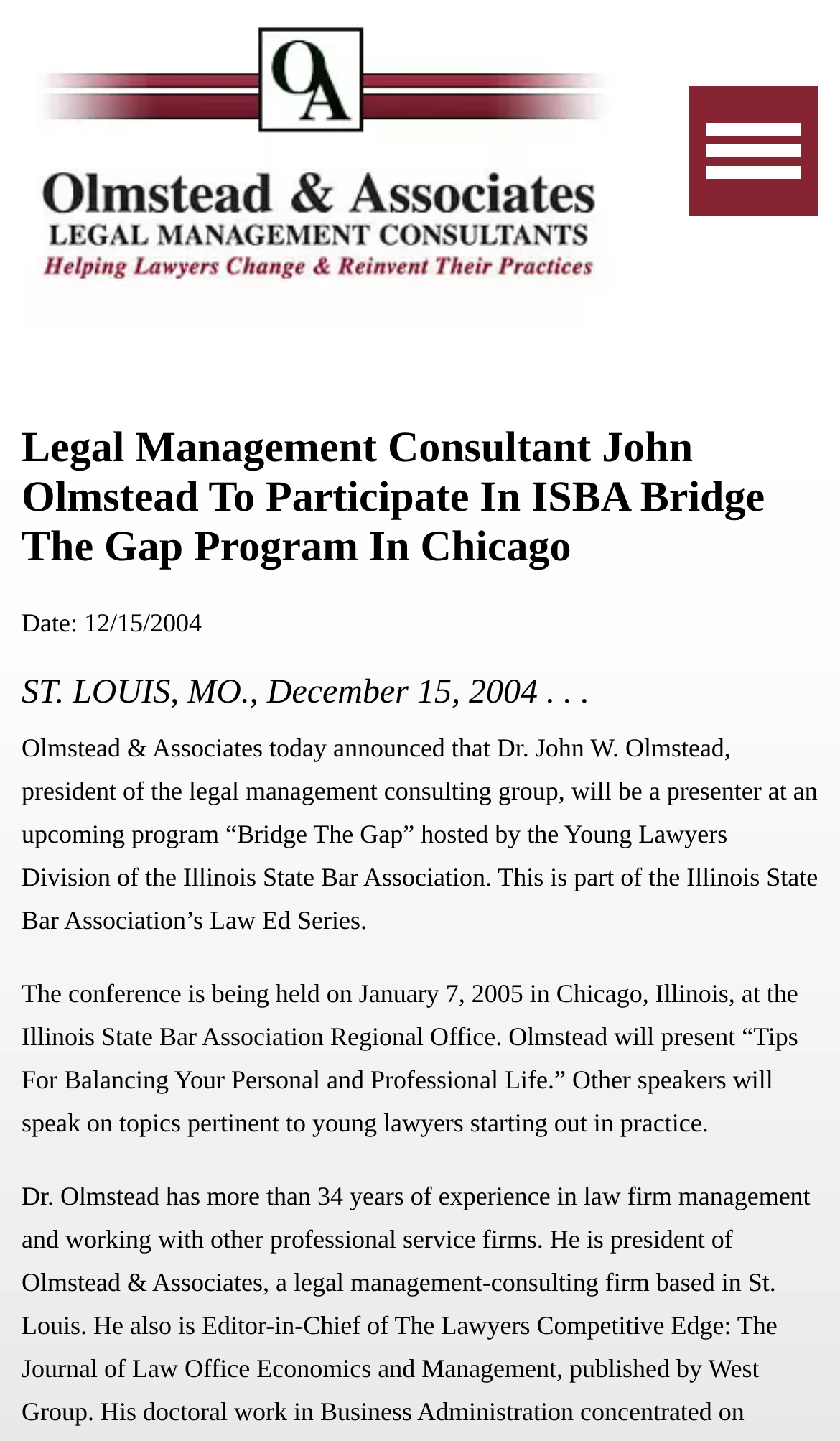Provide a brief response to the question below using one word or phrase:
What is the topic of Dr. Olmstead's presentation?

Tips For Balancing Your Personal and Professional Life